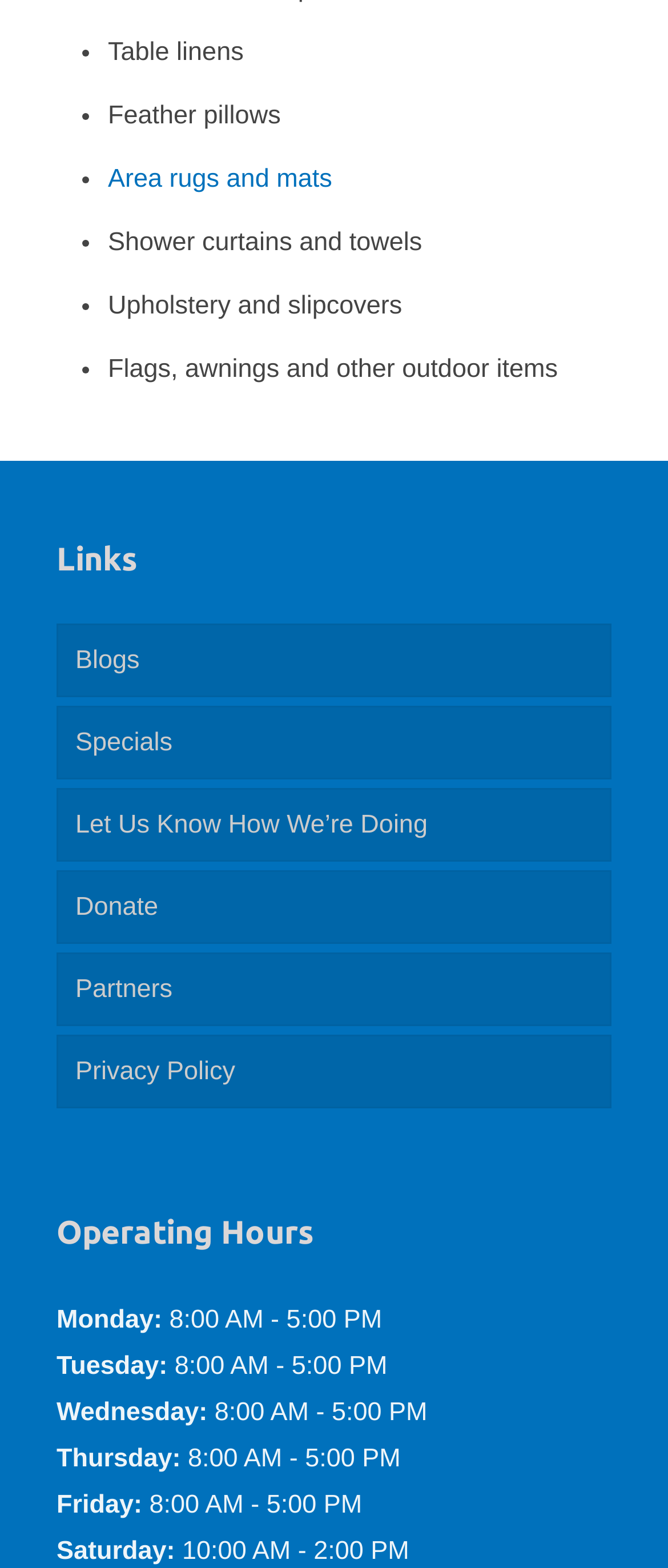What is the last link under 'Links'?
Look at the image and construct a detailed response to the question.

The webpage has a section titled 'Links' which contains several links, and the last link under it is 'Privacy Policy'.